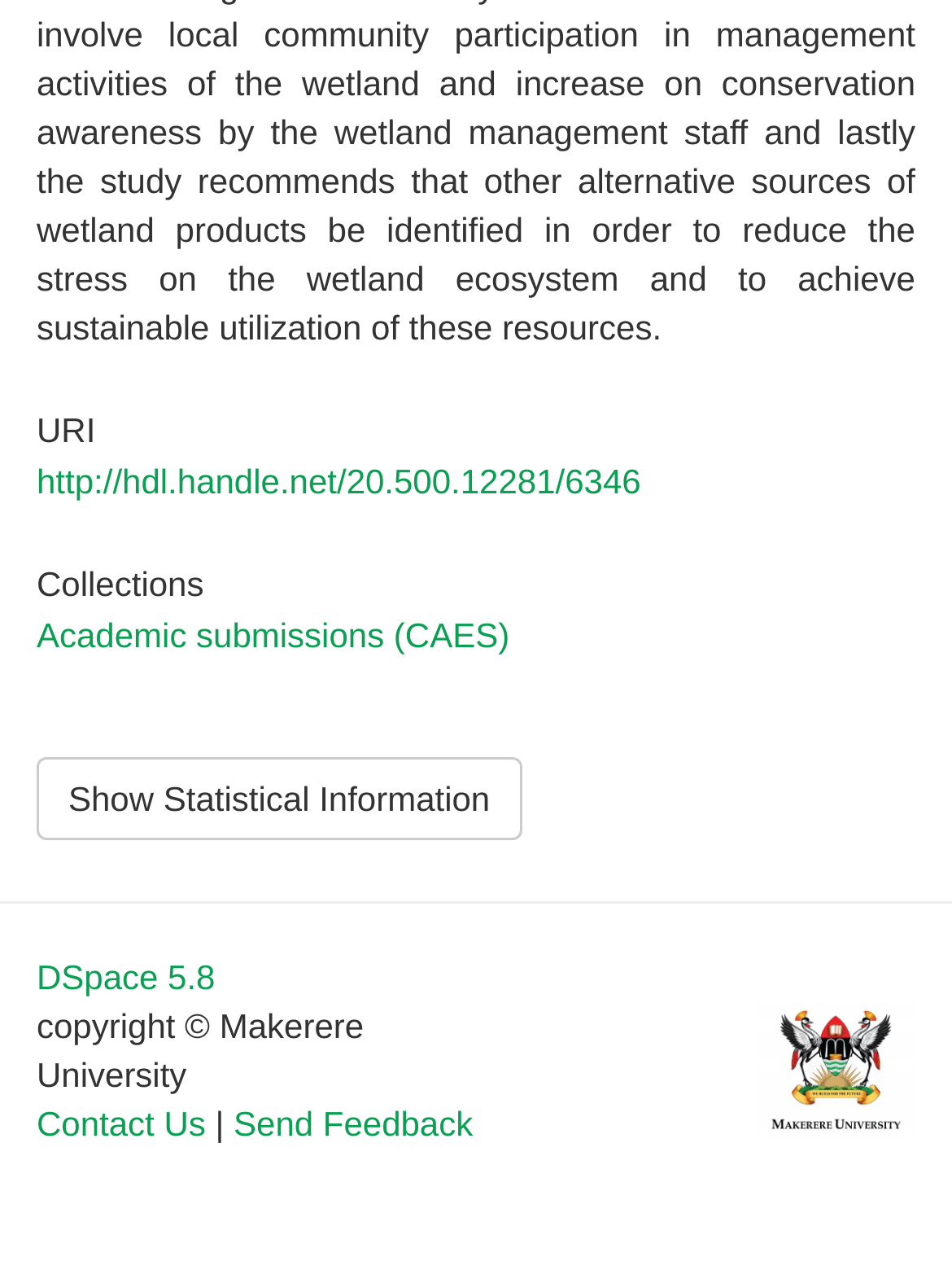Determine the bounding box coordinates of the UI element described by: "http://hdl.handle.net/20.500.12281/6346".

[0.038, 0.363, 0.673, 0.394]